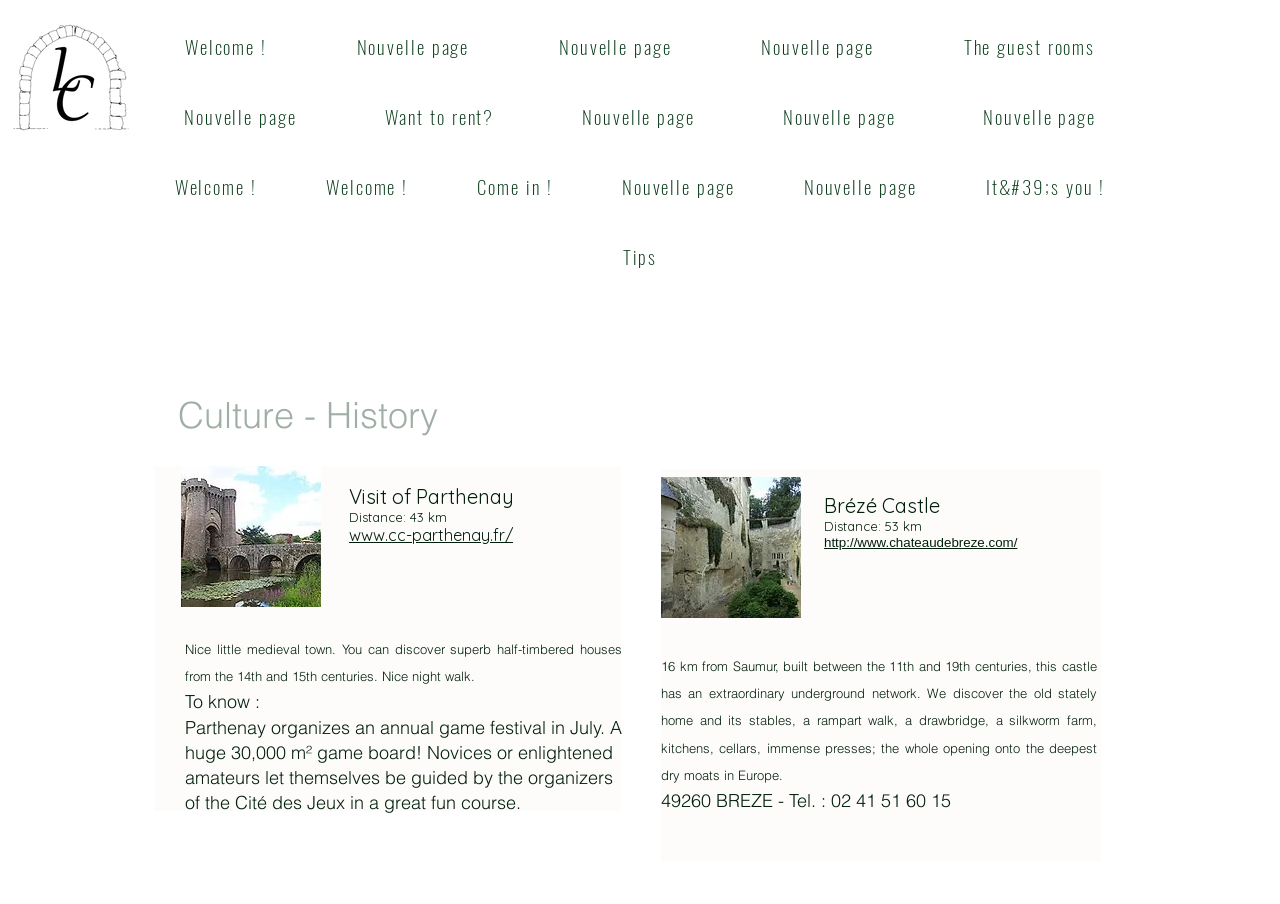Using the information in the image, could you please answer the following question in detail:
What is the distance from Saumur to Brézé Castle?

I found the heading 'Distance: 53 km' which is related to Brézé Castle, but it's not the distance from Saumur. Then, I found the text '16 km from Saumur, built between the 11th and 19th centuries, this castle has an extraordinary underground network.' which mentions the distance from Saumur to Brézé Castle.